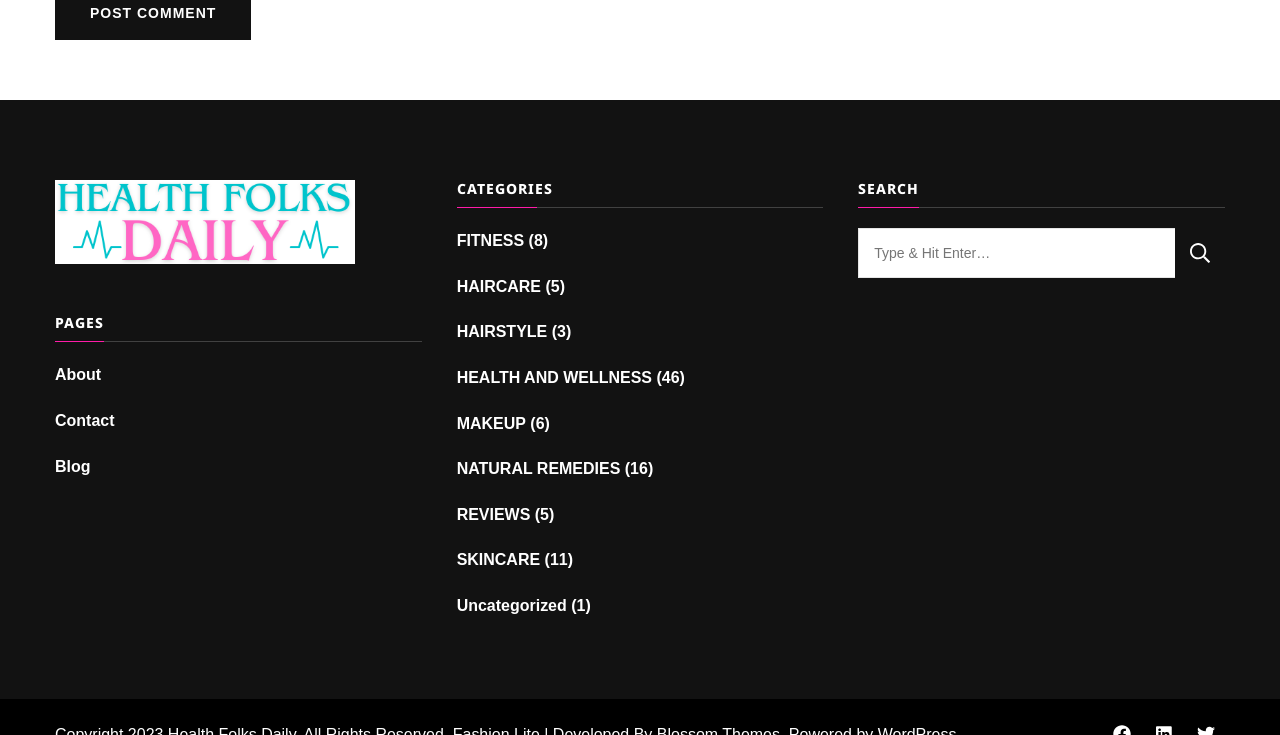Identify the bounding box coordinates for the element that needs to be clicked to fulfill this instruction: "view FAQ". Provide the coordinates in the format of four float numbers between 0 and 1: [left, top, right, bottom].

None